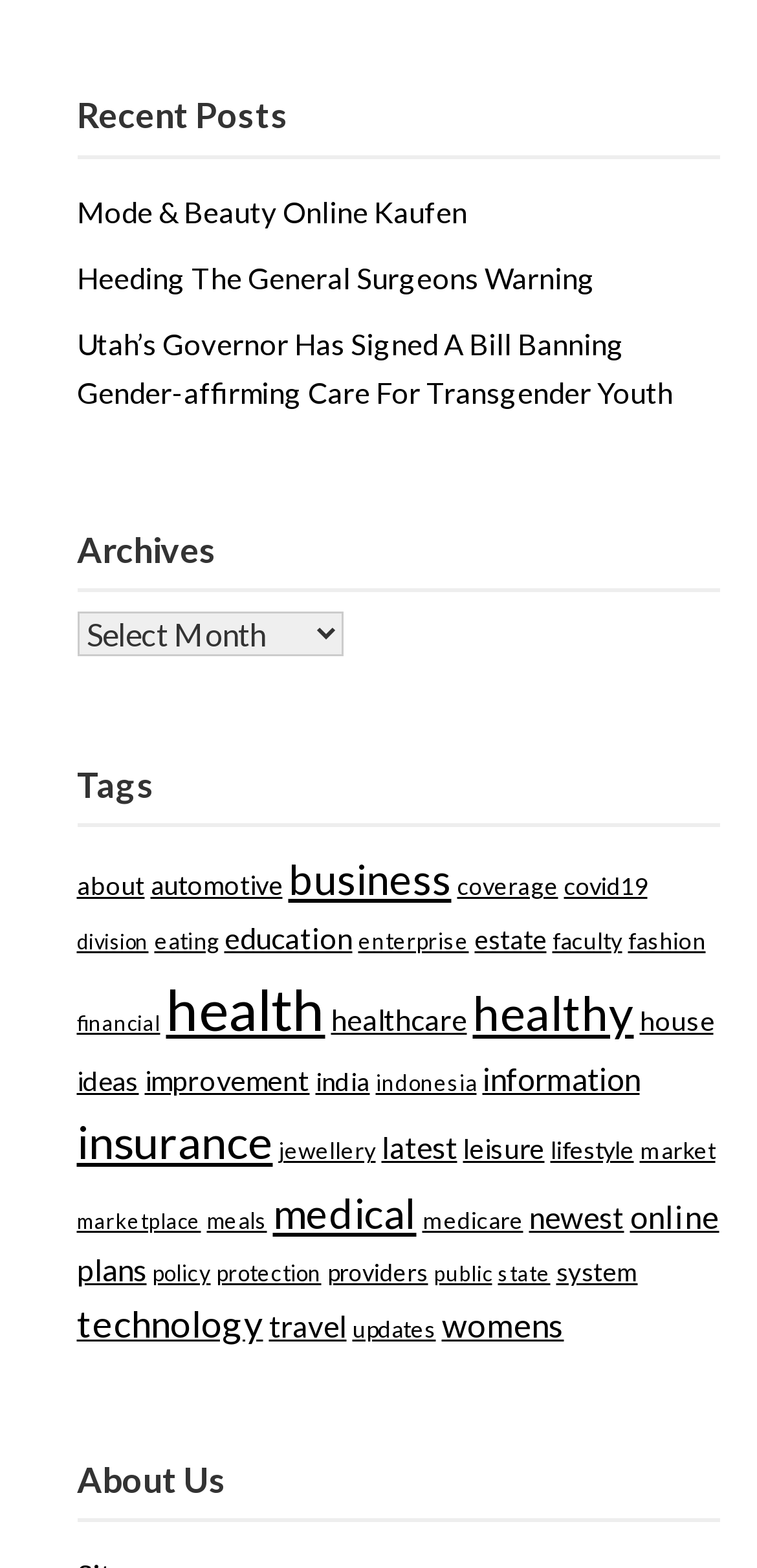Provide the bounding box coordinates for the area that should be clicked to complete the instruction: "Select an option from the 'Archives' combobox".

[0.101, 0.391, 0.453, 0.419]